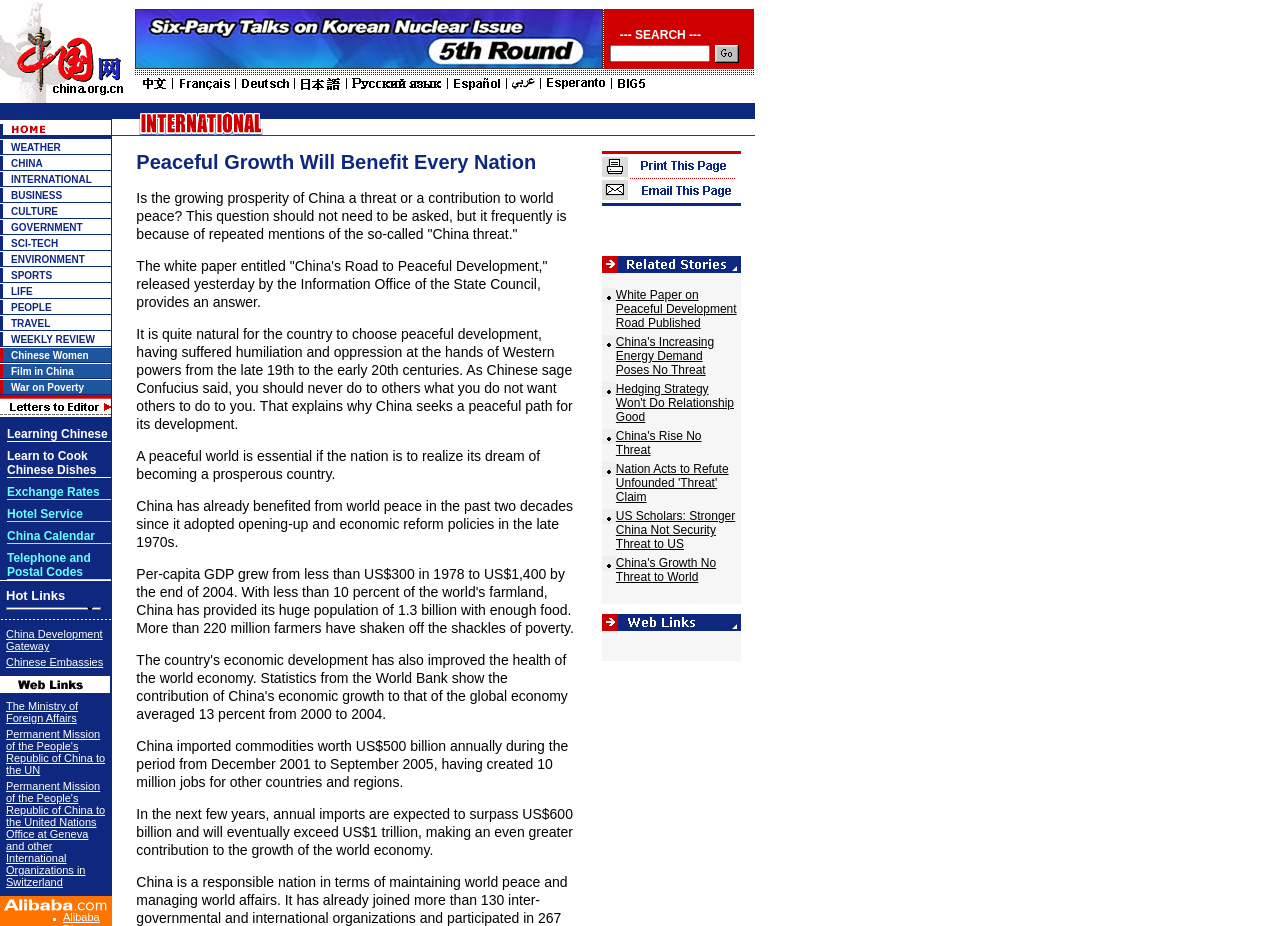How many images are there in the top row?
Make sure to answer the question with a detailed and comprehensive explanation.

I looked at the top row of the webpage and counted the number of images. There are three images, each located in a separate table cell.